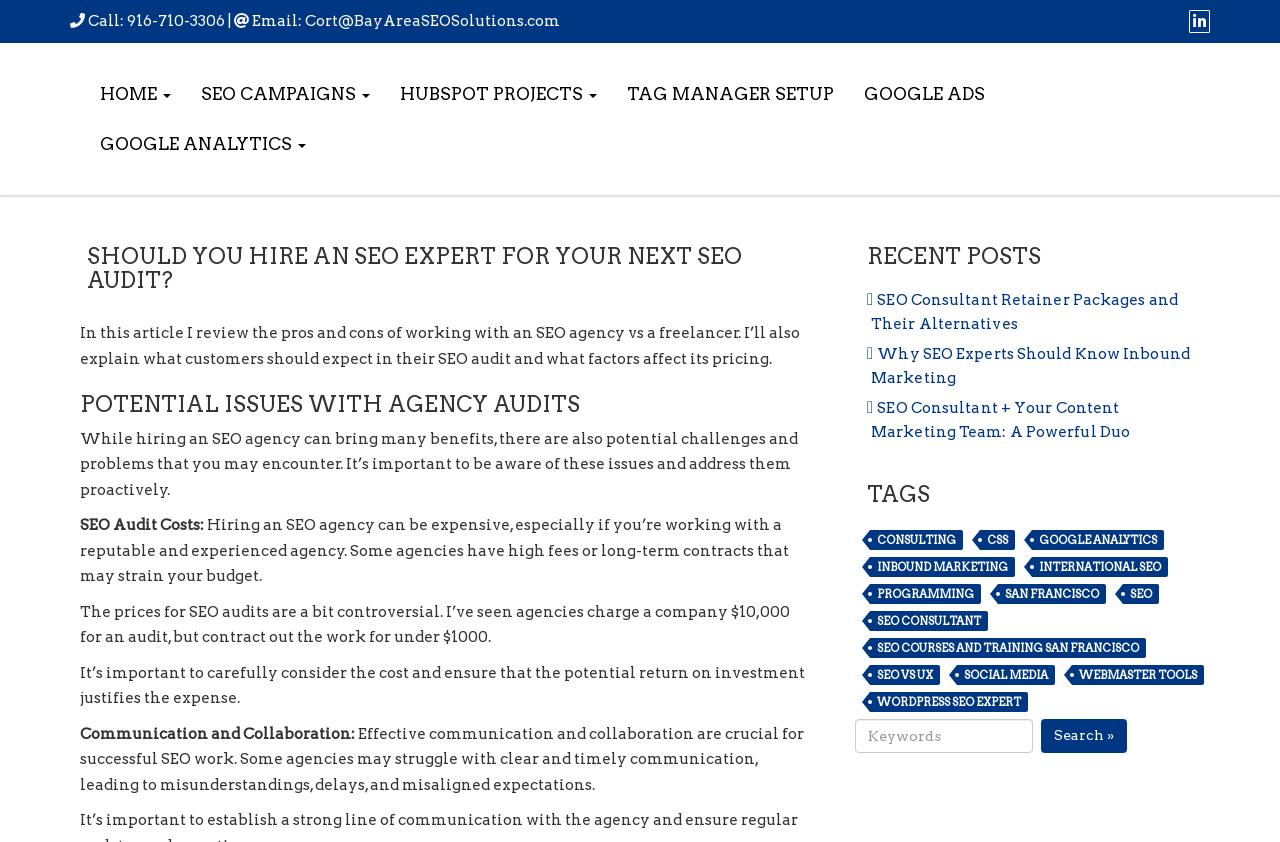Use a single word or phrase to respond to the question:
What is the purpose of the search bar at the bottom of the webpage?

To search for keywords